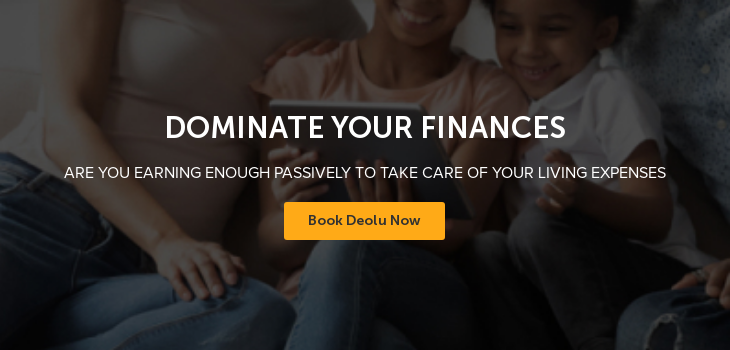What is the purpose of the call-to-action button?
Analyze the screenshot and provide a detailed answer to the question.

The call-to-action button 'Book Deolu Now' is likely intended to prompt the viewer to book a service or consultation related to financial planning. This is supported by the overall theme of the image, which emphasizes financial empowerment and awareness. The button's presence suggests that the viewer can take action to improve their financial situation by booking this service.